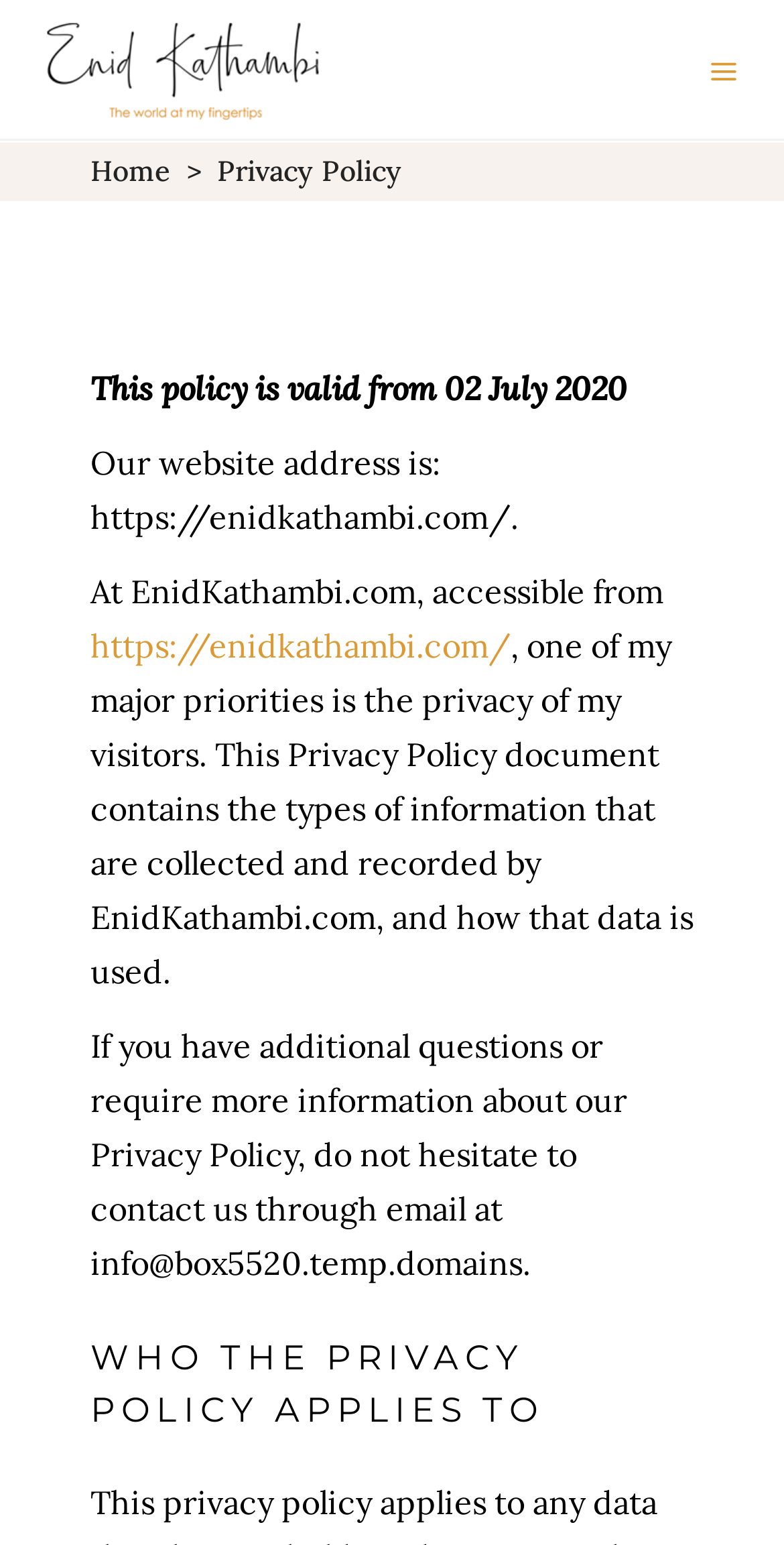Given the element description "https://enidkathambi.com/" in the screenshot, predict the bounding box coordinates of that UI element.

[0.115, 0.404, 0.651, 0.43]